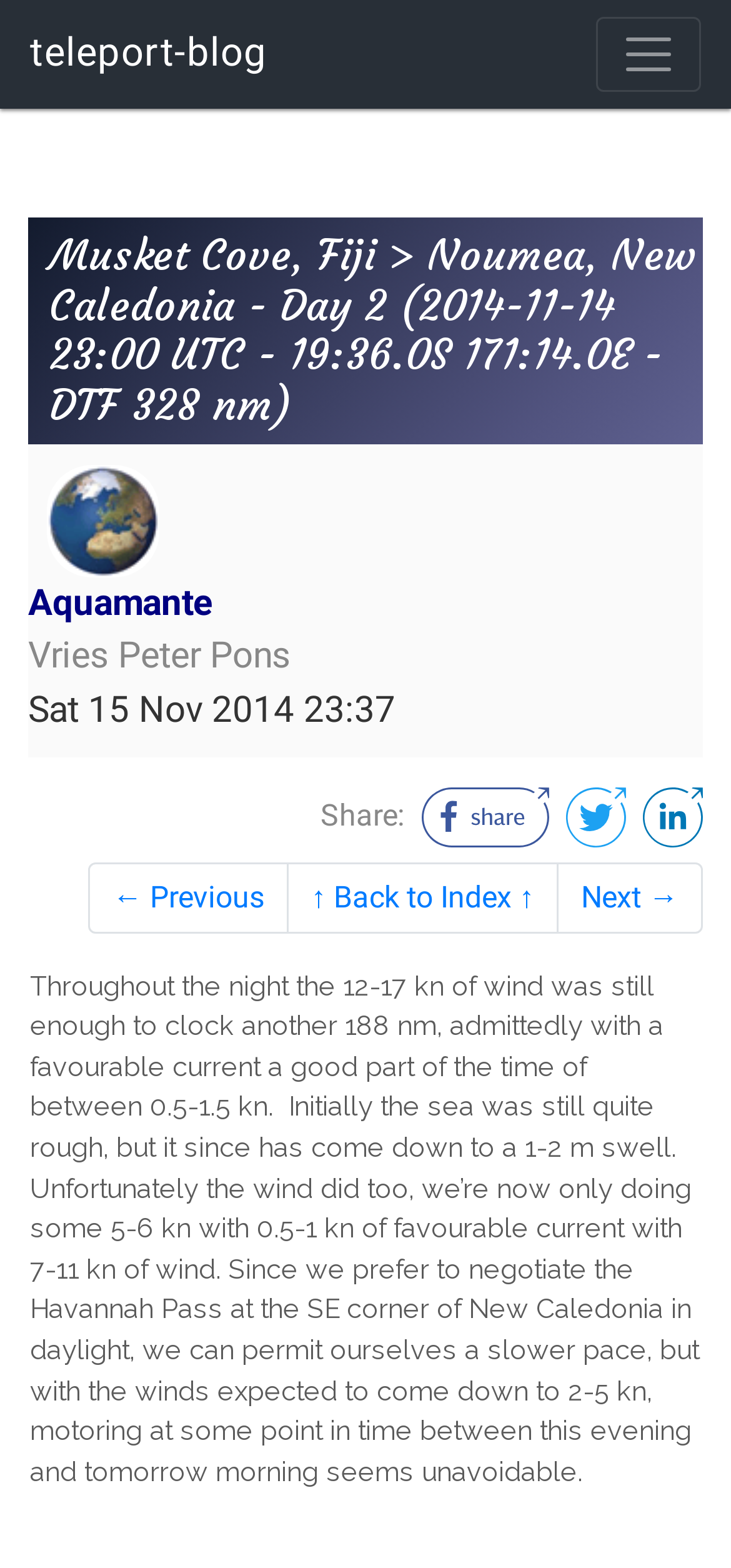What is the name of the author?
Using the image as a reference, deliver a detailed and thorough answer to the question.

The author's name can be found in the static text element 'Vries Peter Pons' located below the main heading.